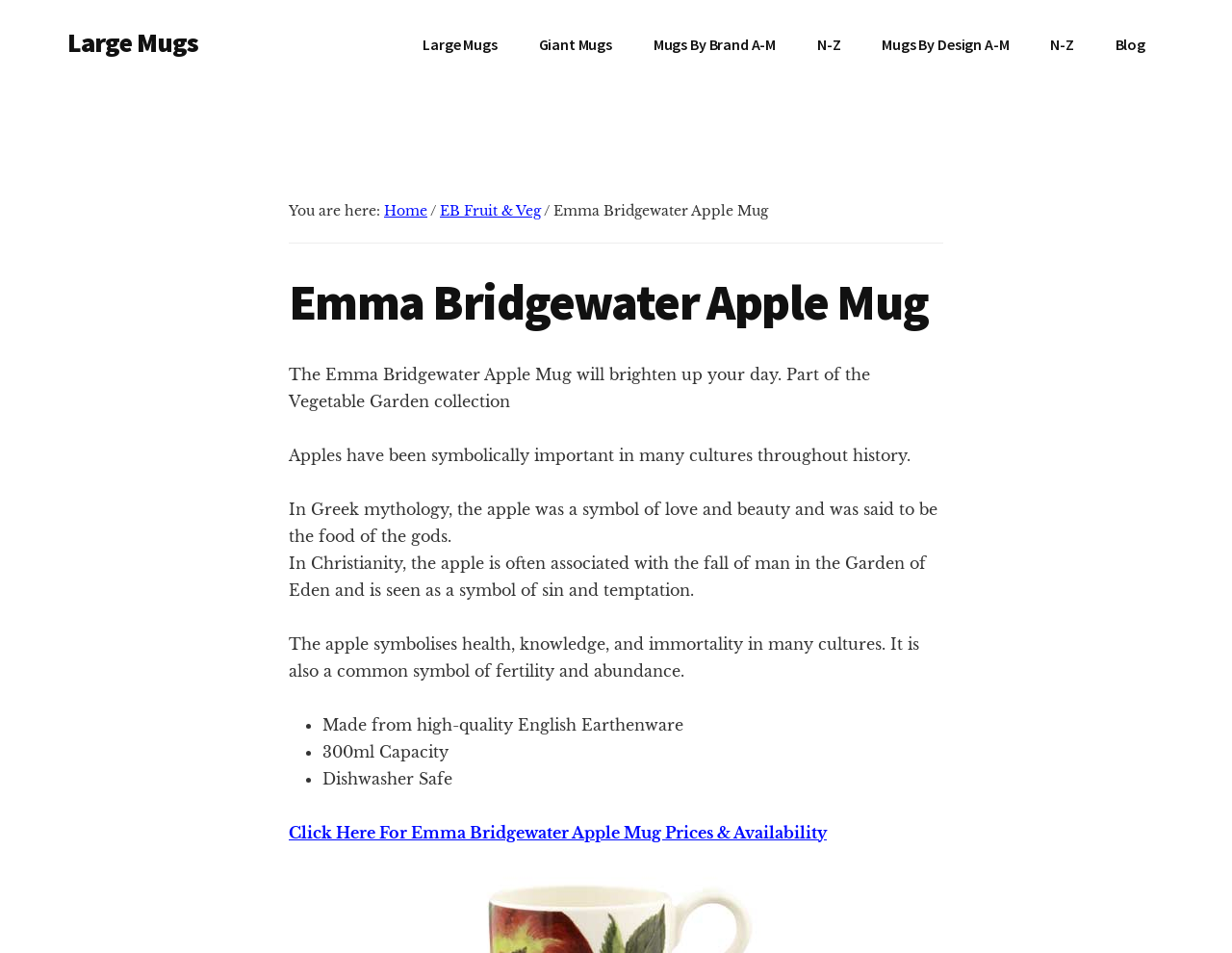Identify the bounding box coordinates for the element you need to click to achieve the following task: "View Large Mugs". Provide the bounding box coordinates as four float numbers between 0 and 1, in the form [left, top, right, bottom].

[0.055, 0.026, 0.161, 0.063]